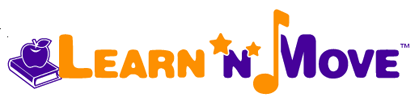Present an elaborate depiction of the scene captured in the image.

The image showcases the vibrant logo for "LEARN 'N' MOVE," a dynamic program designed to prepare children for school readiness through movement and music. The logo features playful typography, with the words "Learn" and "Move" highlighted in bright orange and purple hues, accompanied by engaging graphics such as an apple and a music note. This visually appealing design reflects the fun and stimulating approach of the program, which caters to young children, helping them develop essential skills in a creative and supportive environment. The tagline emphasizes the program’s focus on fostering learning through active participation, making it an exciting choice for parents looking to enhance their child's early development.